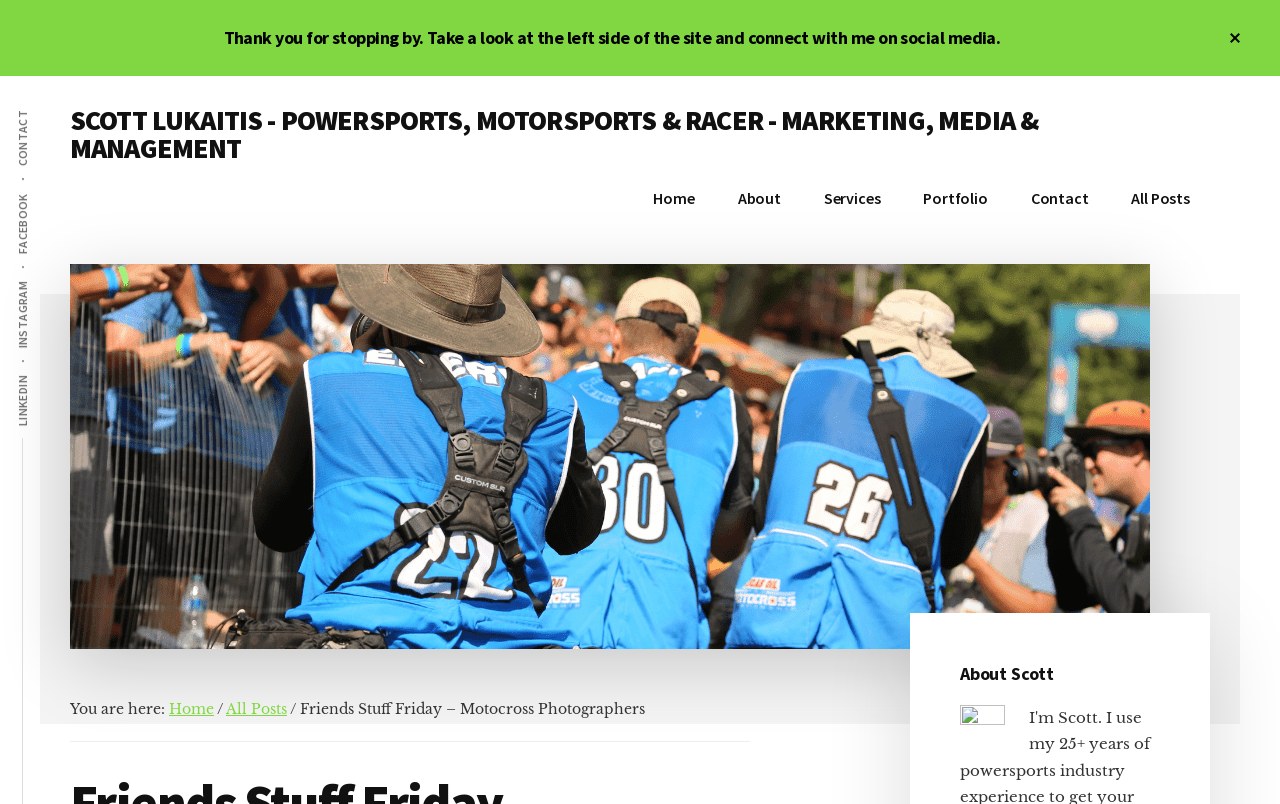Examine the image and give a thorough answer to the following question:
What is the name of the current page?

I found the text 'Friends Stuff Friday – Motocross Photographers' which is the title of the current page, located at the top of the webpage and also in the breadcrumb navigation.